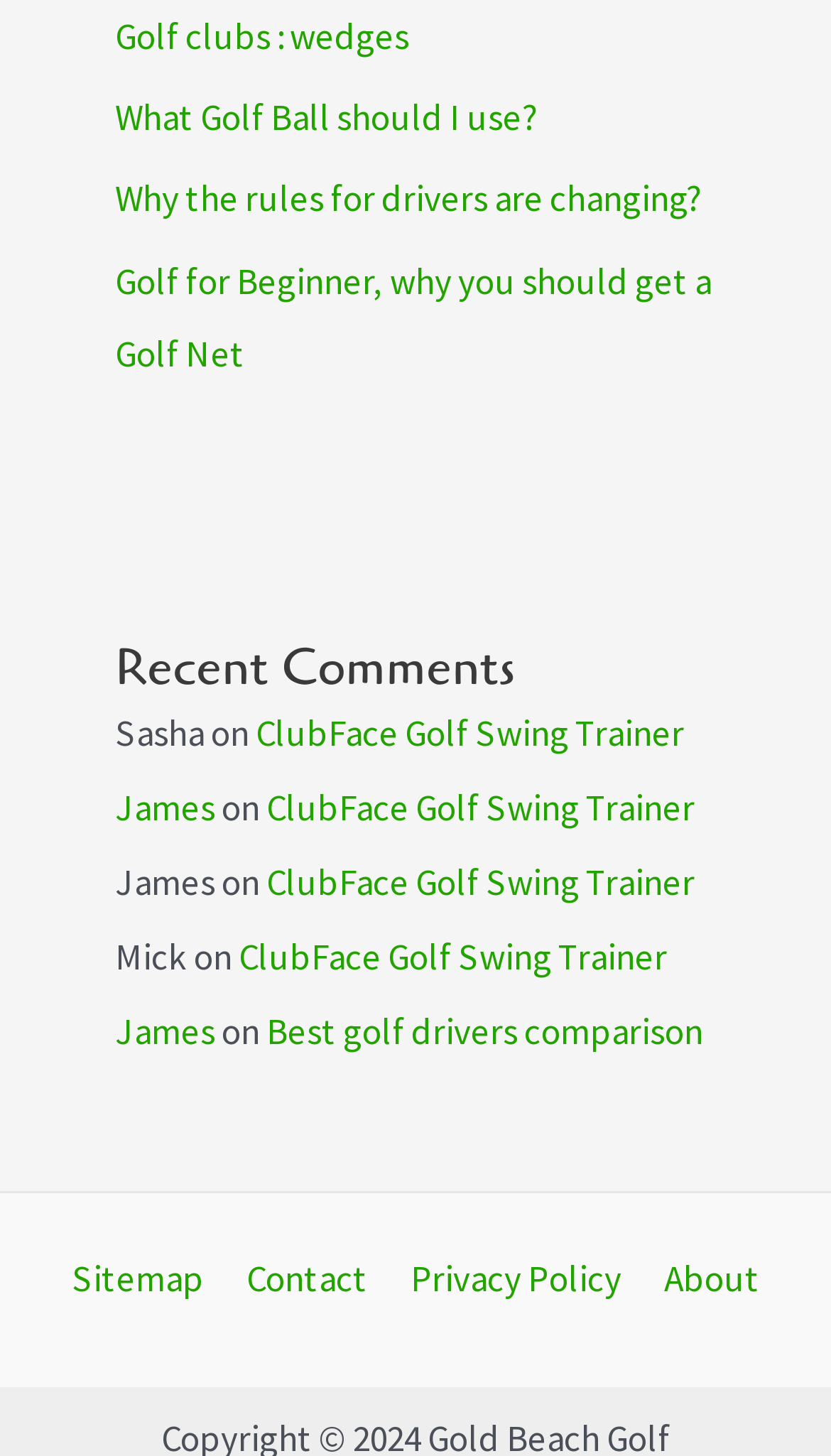Specify the bounding box coordinates of the area to click in order to follow the given instruction: "Check 'Sitemap'."

[0.086, 0.862, 0.245, 0.894]